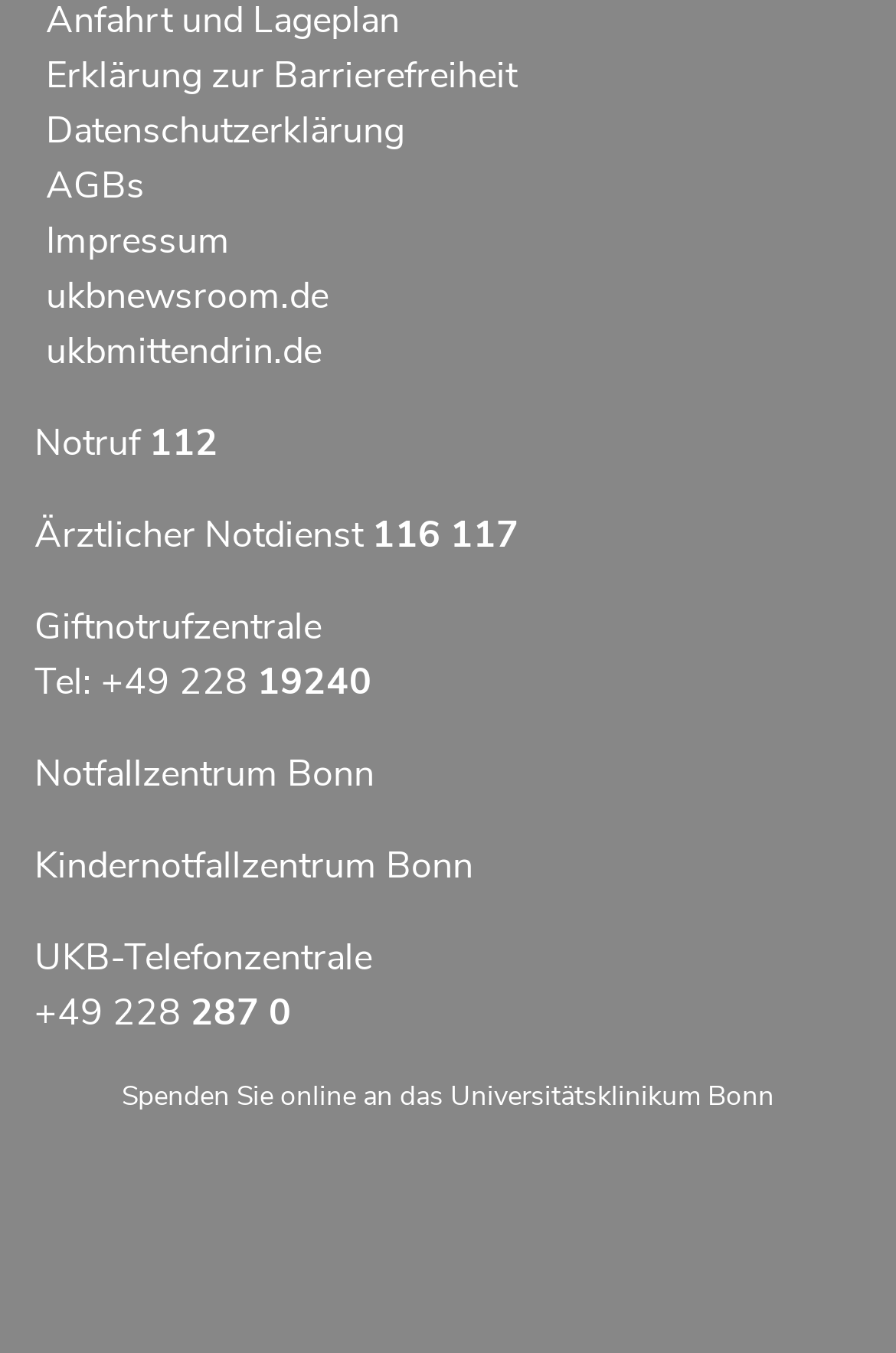Determine the bounding box coordinates of the clickable area required to perform the following instruction: "Click on Datenschutzerklärung". The coordinates should be represented as four float numbers between 0 and 1: [left, top, right, bottom].

[0.051, 0.079, 0.451, 0.116]